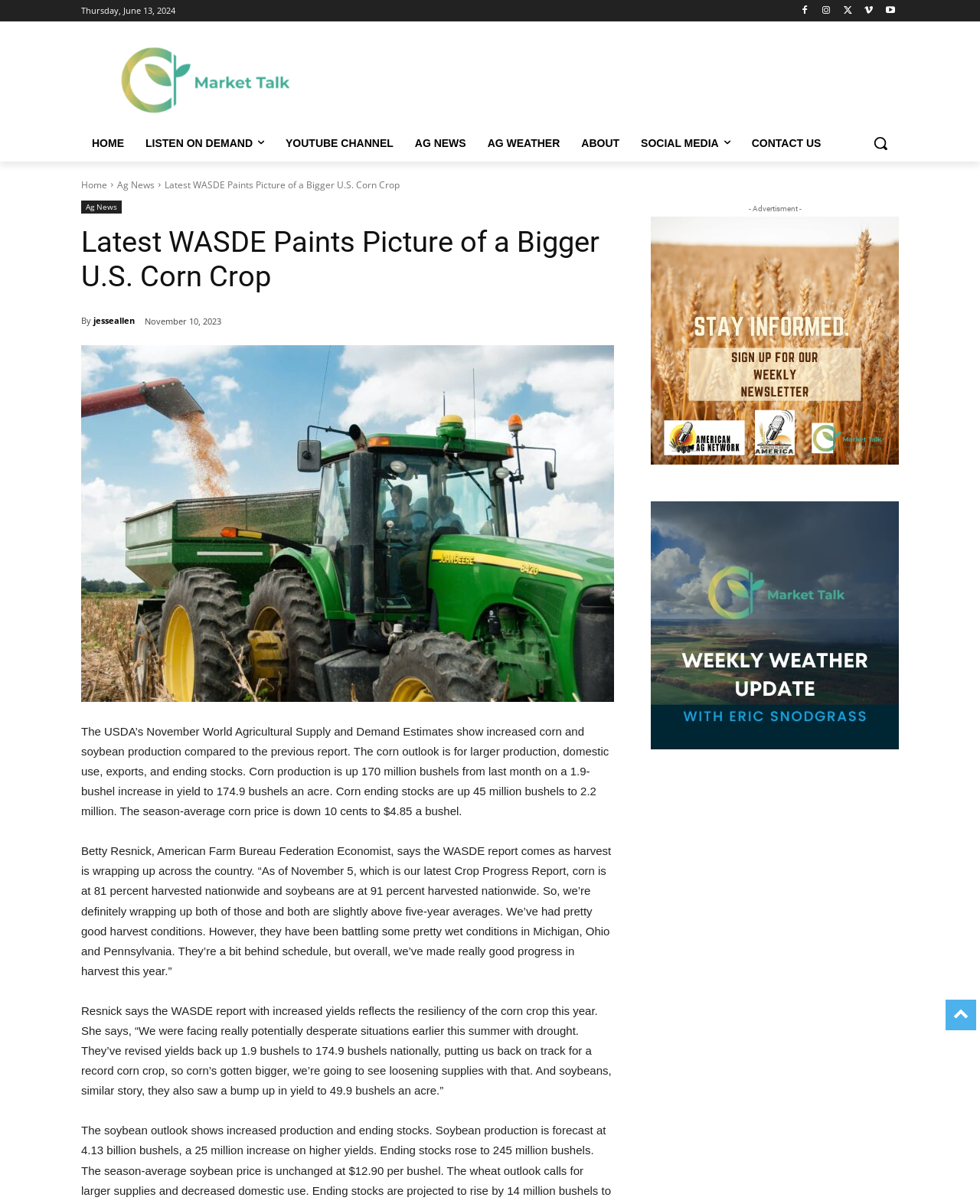Please provide the bounding box coordinates for the element that needs to be clicked to perform the instruction: "Search for something". The coordinates must consist of four float numbers between 0 and 1, formatted as [left, top, right, bottom].

[0.88, 0.103, 0.917, 0.134]